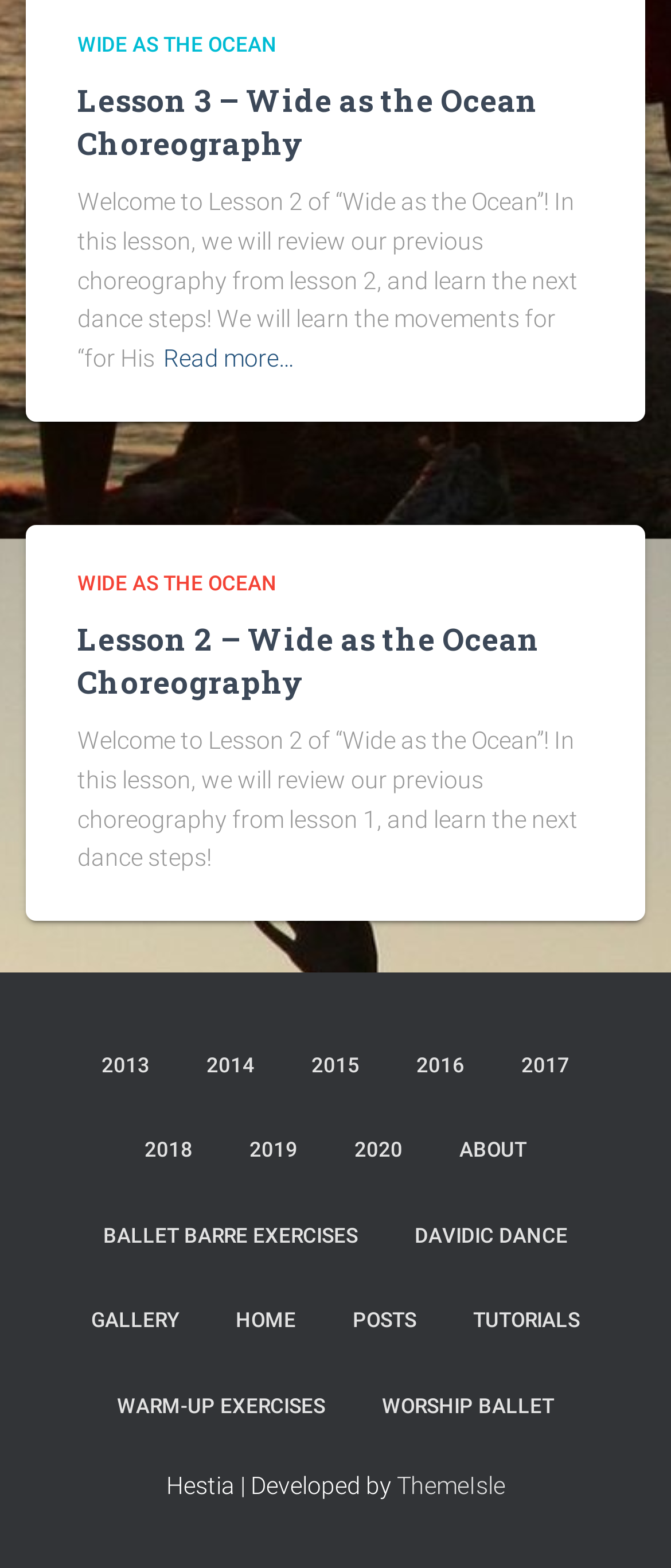For the given element description July 14, 2016, determine the bounding box coordinates of the UI element. The coordinates should follow the format (top-left x, top-left y, bottom-right x, bottom-right y) and be within the range of 0 to 1.

None